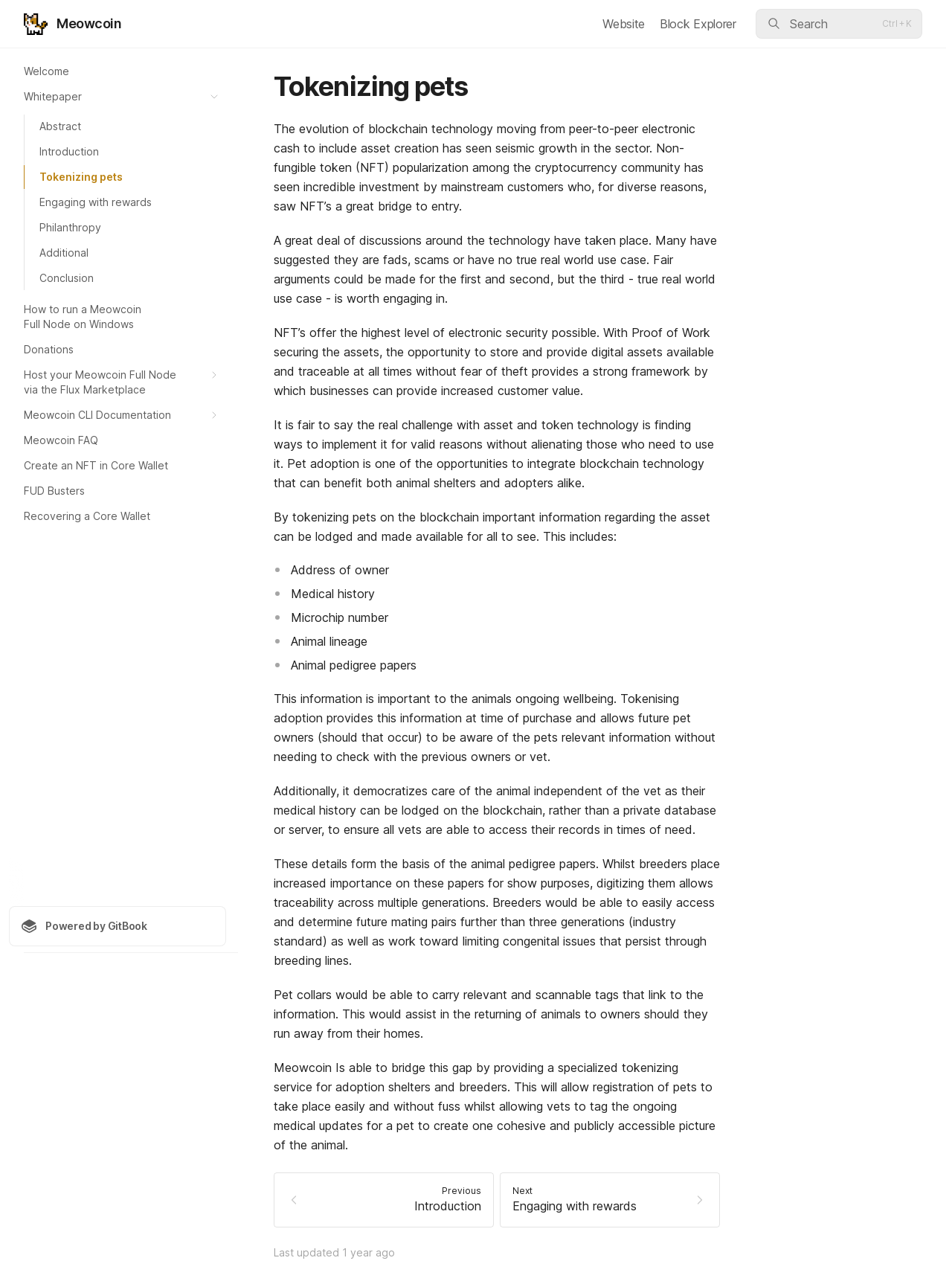Identify the bounding box coordinates for the UI element described as follows: "Philanthropy". Ensure the coordinates are four float numbers between 0 and 1, formatted as [left, top, right, bottom].

[0.026, 0.168, 0.238, 0.187]